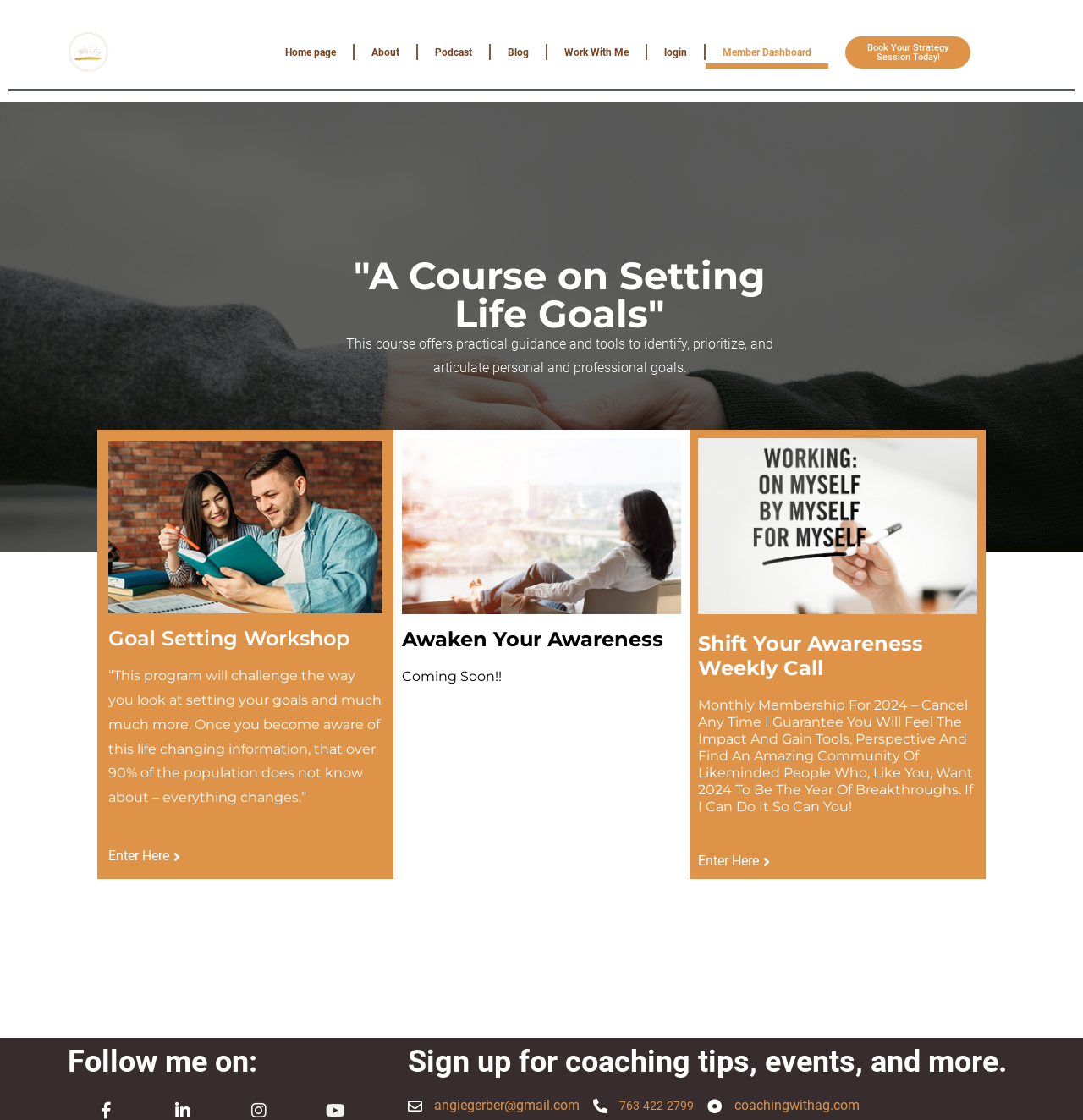Describe every aspect of the webpage in a detailed manner.

The webpage appears to be a member dashboard for a coaching or personal development service. At the top left, there is a small image of a podcast intro. Above the main content area, there is a navigation menu with links to the home page, about, podcast, blog, work with me, login, and member dashboard.

The main content area is divided into several sections. The first section has a heading "A Course on Setting Life Goals" and a brief description of the course, which offers practical guidance and tools to identify, prioritize, and articulate personal and professional goals. Below this, there is a call-to-action link to "Book Your Strategy Session Today!"

The next section has a heading "Goal Setting Workshop" and a quote about the program's impact on goal setting. Below this, there is a link to "Enter Here". 

Further down, there are three sections with headings "Awaken Your Awareness", "Shift Your Awareness Weekly Call", and "Monthly Membership For 2024". Each section has a brief description and a link to "Enter Here".

At the bottom of the page, there is a section with a heading "Follow me on:" and four social media links. Next to it, there is a section with a heading "Sign up for coaching tips, events, and more." and contact information, including an email address, phone number, and website URL.